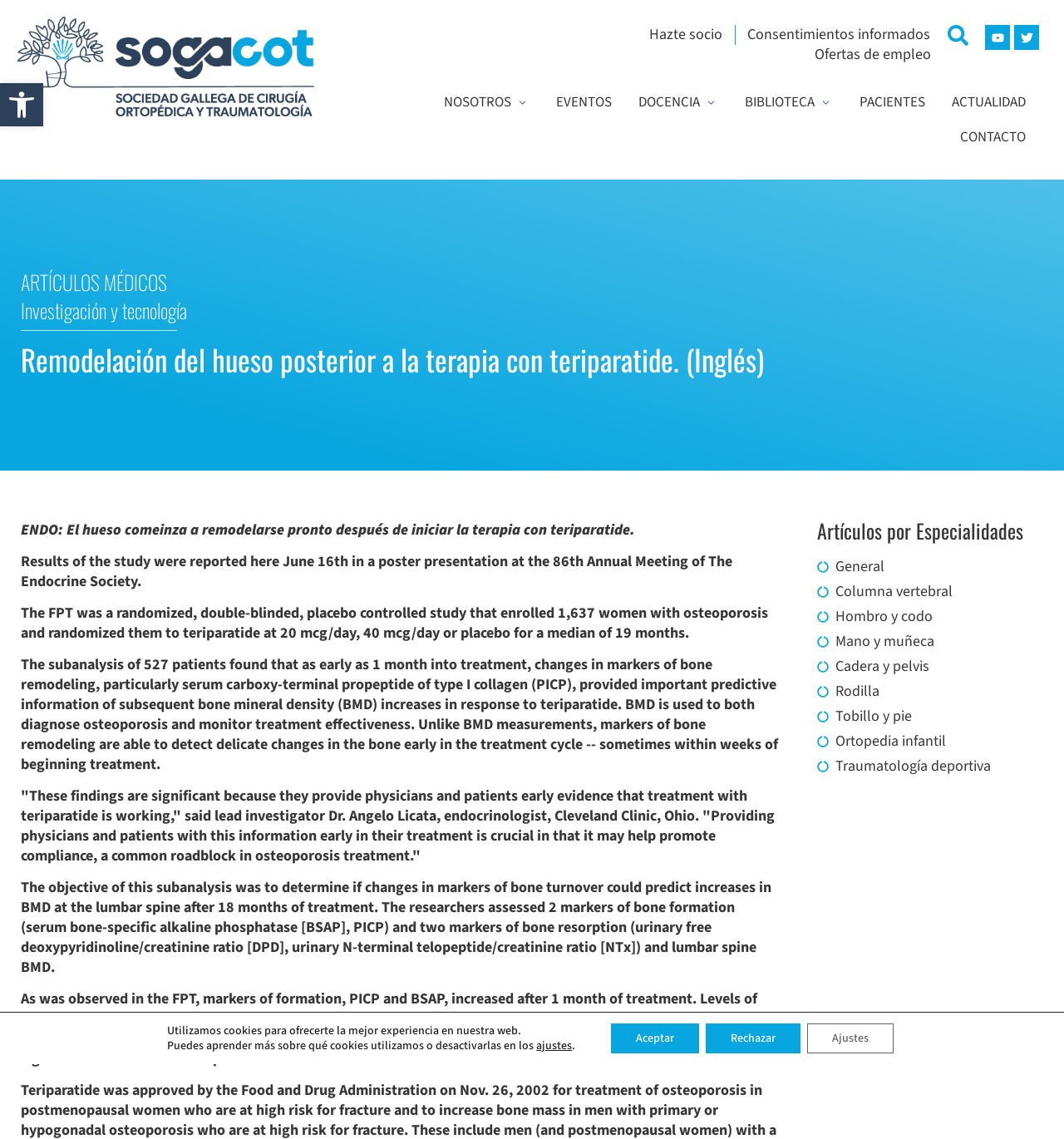Determine the bounding box coordinates for the clickable element required to fulfill the instruction: "Open the NOSOTROS menu". Provide the coordinates as four float numbers between 0 and 1, i.e., [left, top, right, bottom].

[0.484, 0.081, 0.498, 0.1]